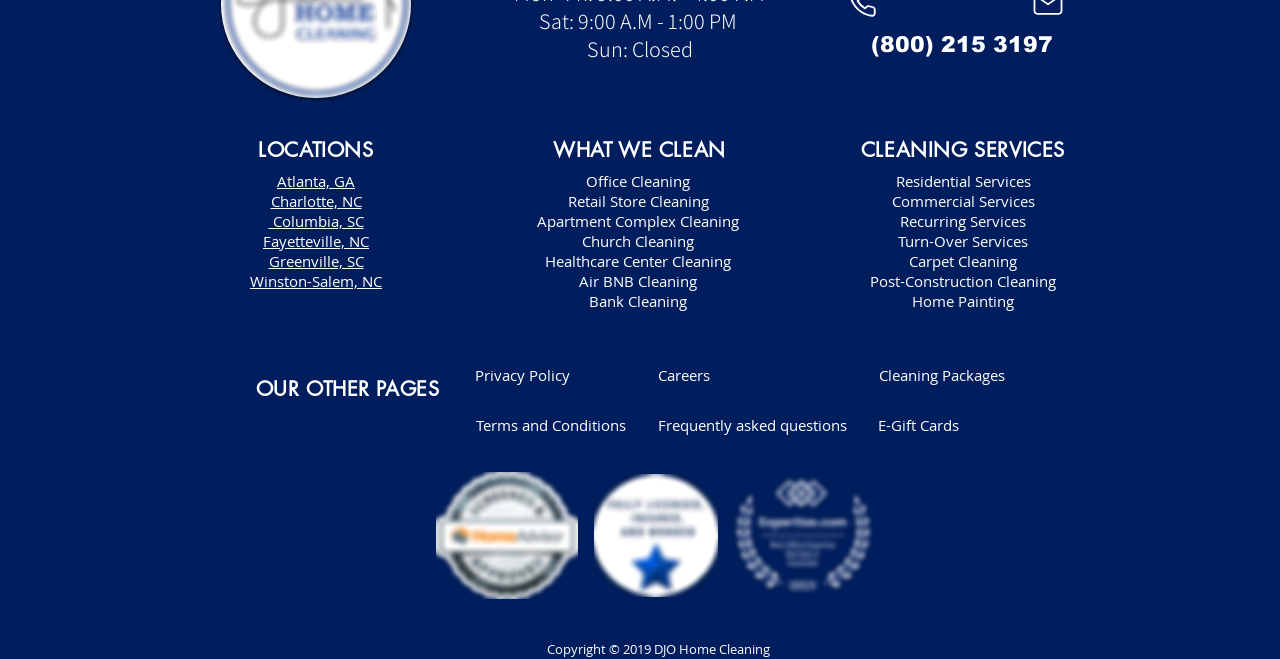Show the bounding box coordinates for the element that needs to be clicked to execute the following instruction: "Learn about Office Cleaning". Provide the coordinates in the form of four float numbers between 0 and 1, i.e., [left, top, right, bottom].

[0.458, 0.259, 0.539, 0.289]